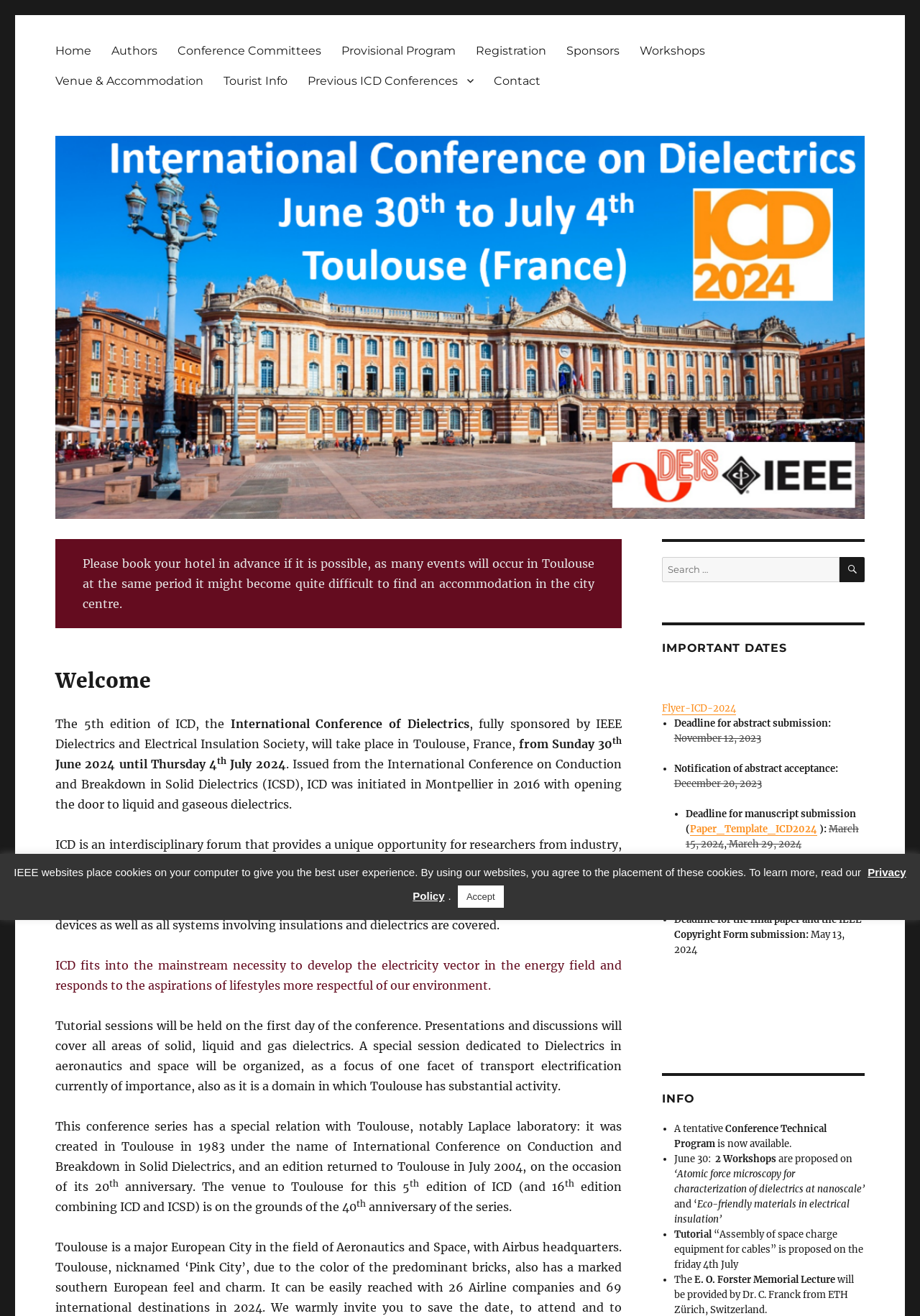Determine the bounding box for the HTML element described here: "Search". The coordinates should be given as [left, top, right, bottom] with each number being a float between 0 and 1.

[0.912, 0.423, 0.94, 0.442]